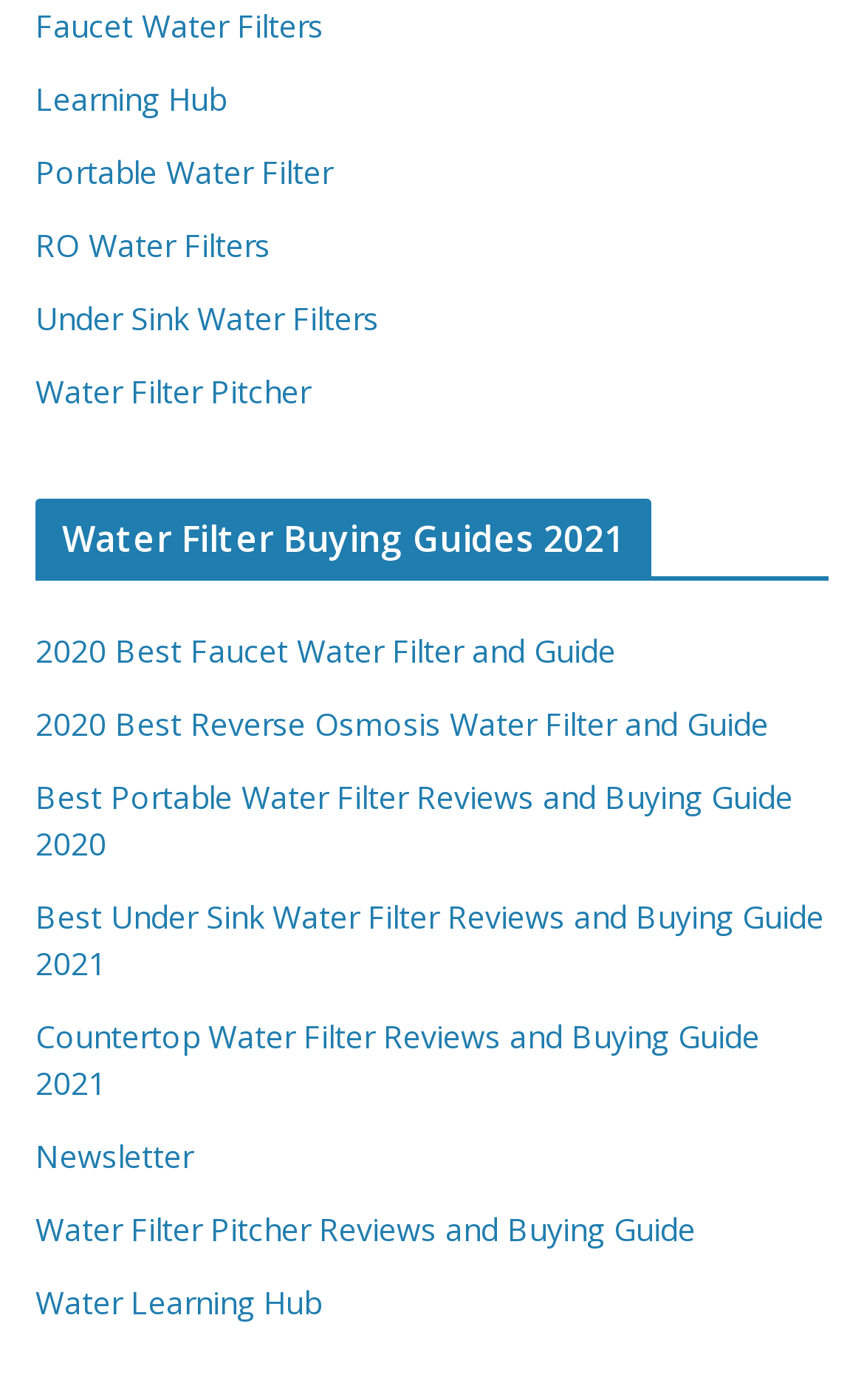Provide the bounding box coordinates for the UI element that is described by this text: "Under Sink Water Filters". The coordinates should be in the form of four float numbers between 0 and 1: [left, top, right, bottom].

[0.041, 0.212, 0.438, 0.242]